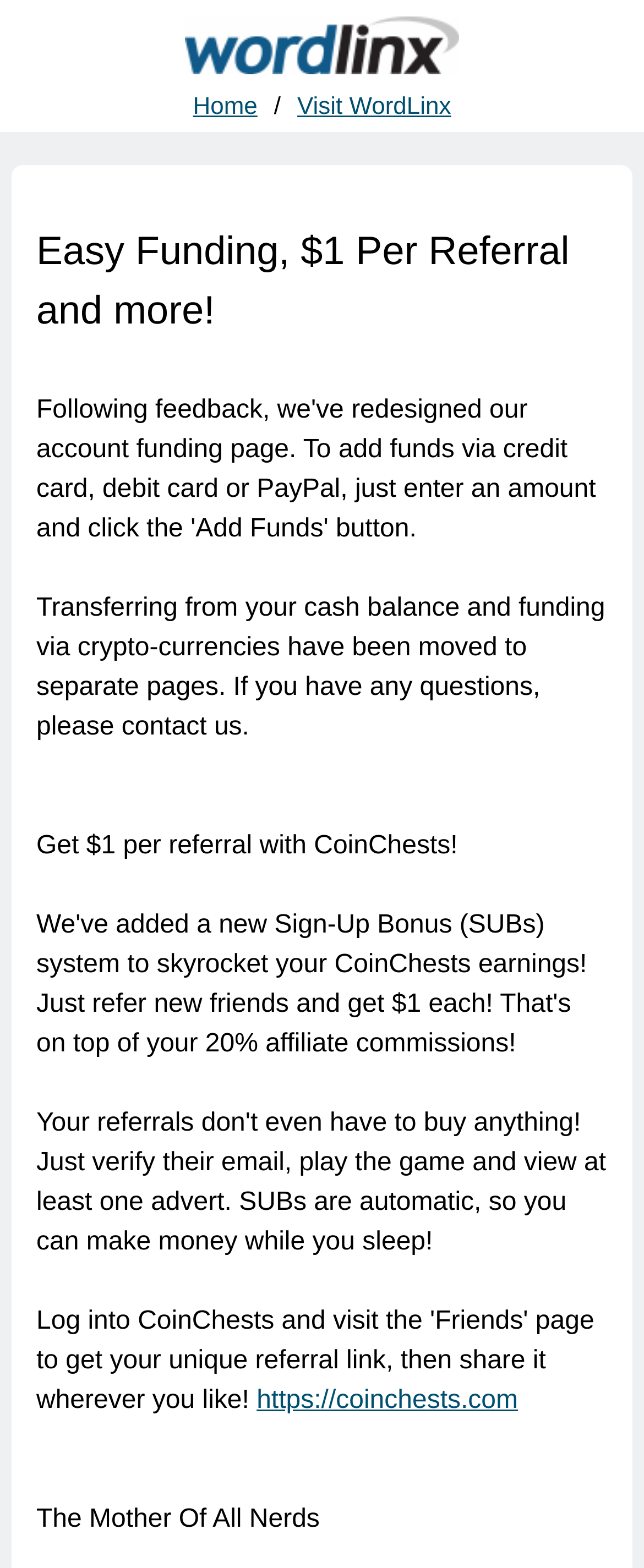How can users contact the website administrators?
Based on the screenshot, answer the question with a single word or phrase.

Contact us